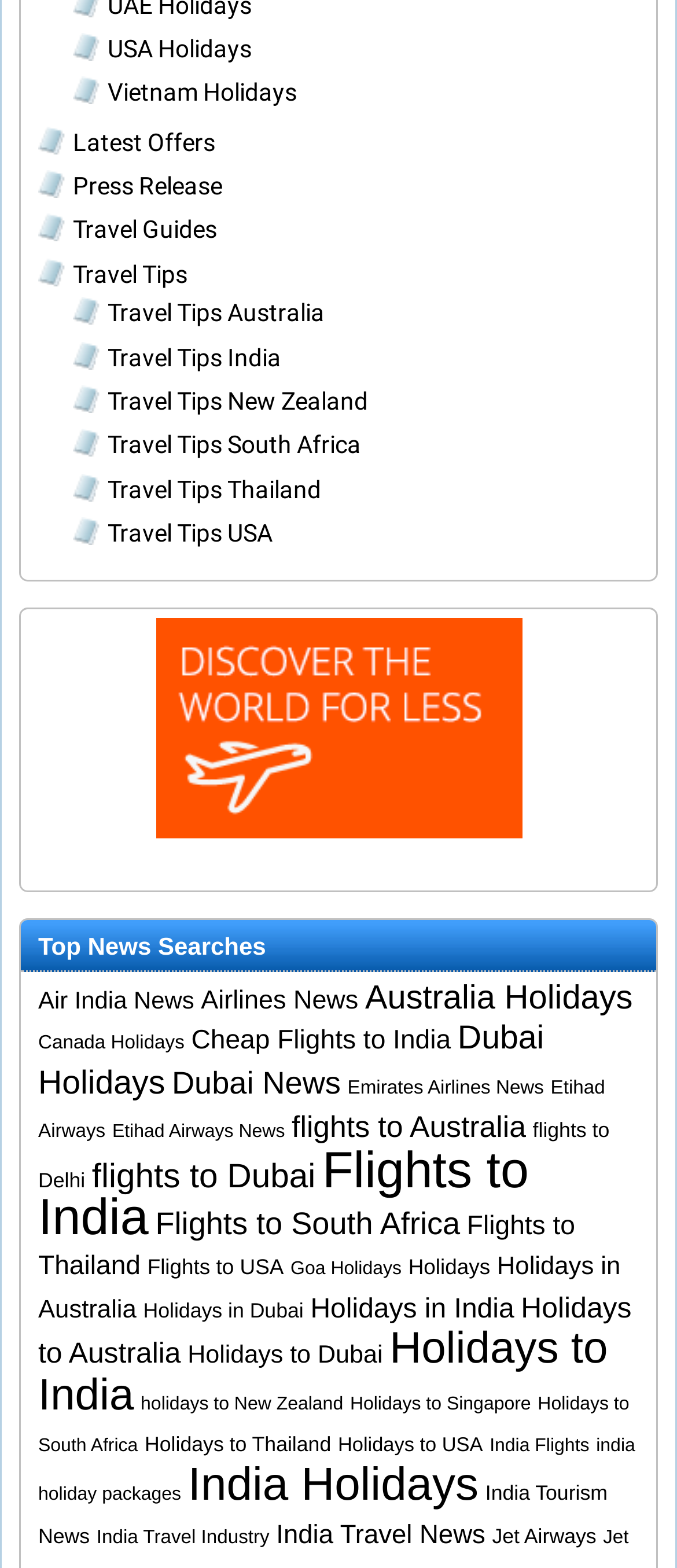Locate the bounding box coordinates of the element I should click to achieve the following instruction: "View Travel Guides".

[0.108, 0.138, 0.321, 0.156]